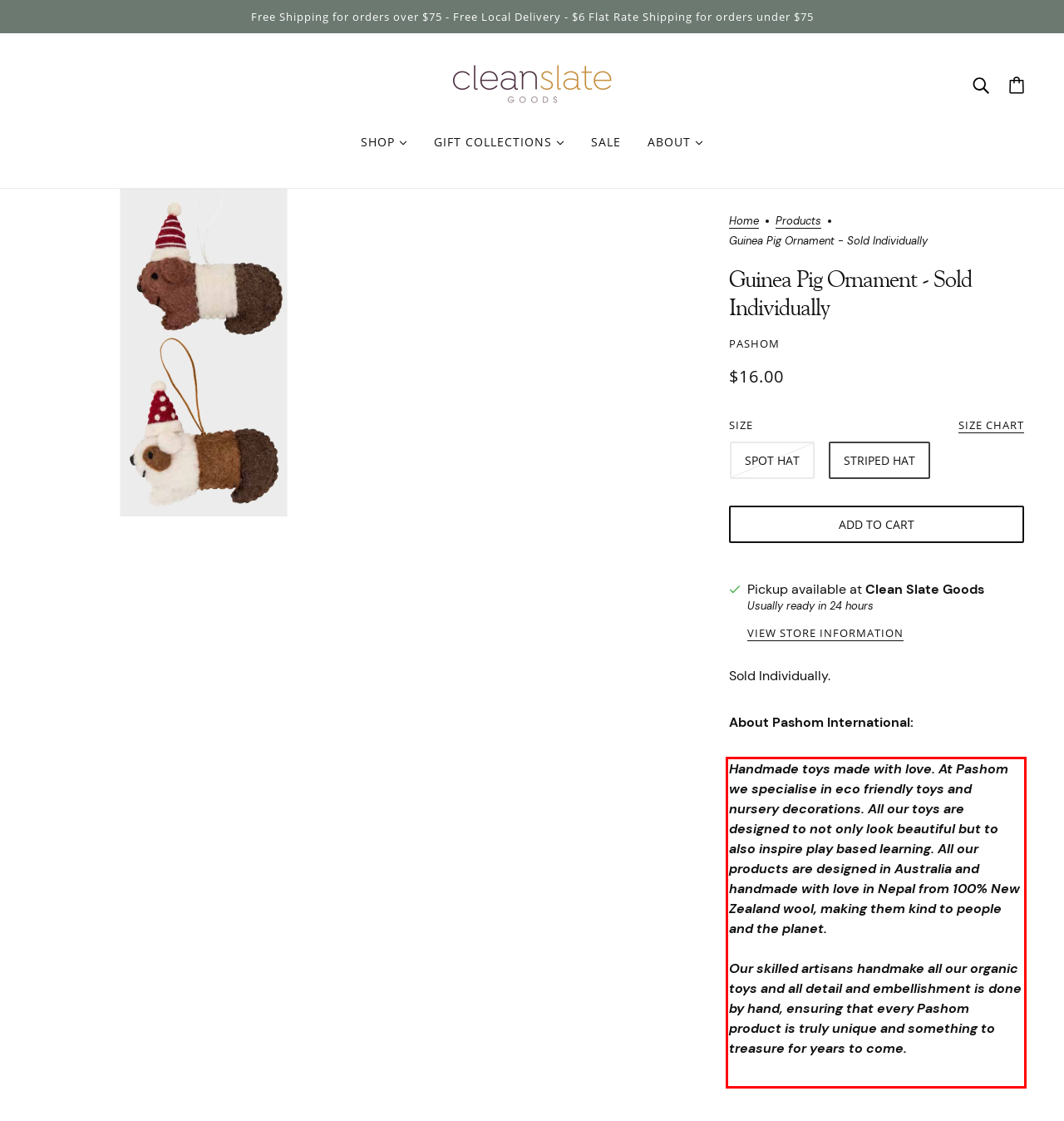From the given screenshot of a webpage, identify the red bounding box and extract the text content within it.

Handmade toys made with love. At Pashom we specialise in eco friendly toys and nursery decorations. All our toys are designed to not only look beautiful but to also inspire play based learning. All our products are designed in Australia and handmade with love in Nepal from 100% New Zealand wool, making them kind to people and the planet. Our skilled artisans handmake all our organic toys and all detail and embellishment is done by hand, ensuring that every Pashom product is truly unique and something to treasure for years to come.